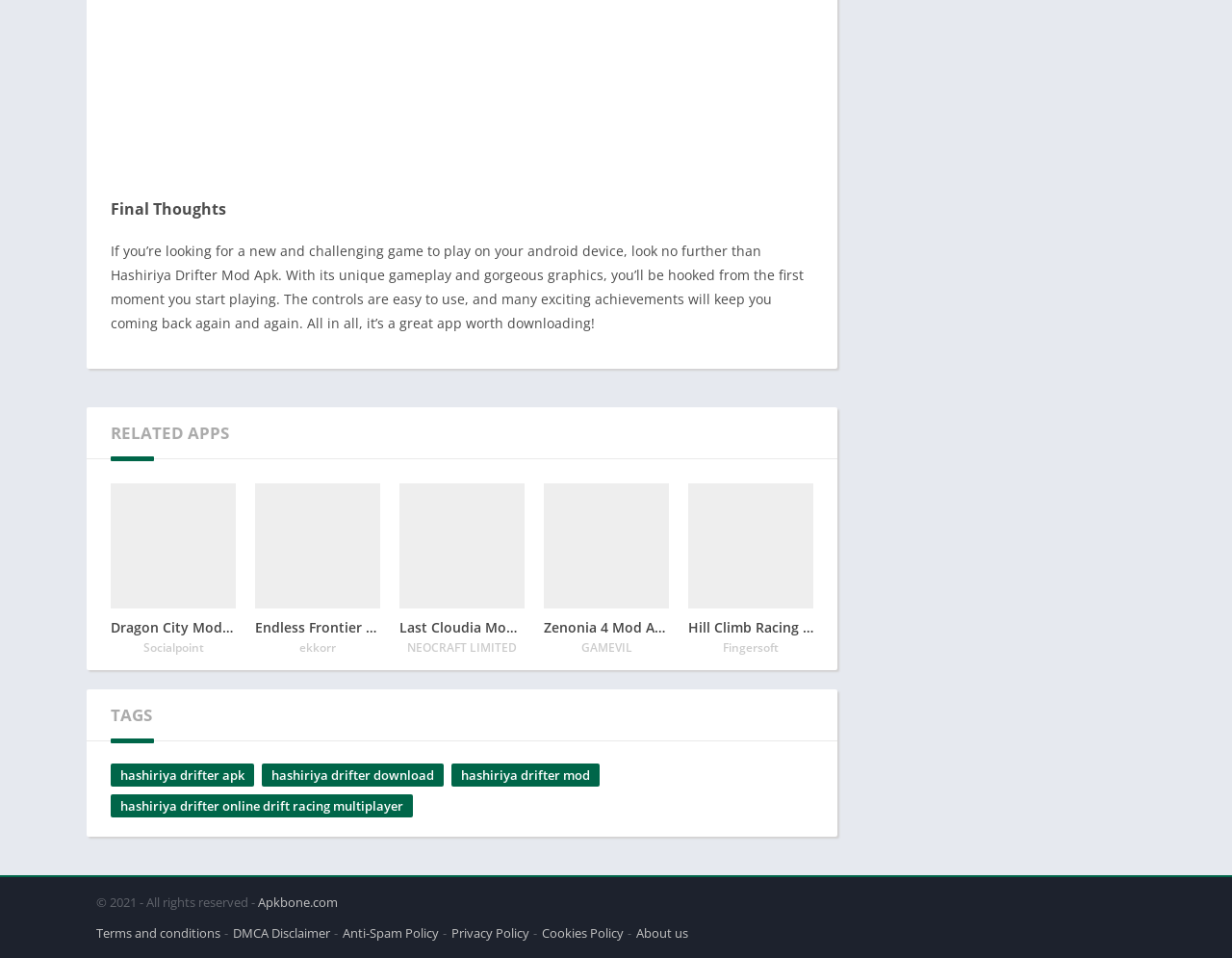How many policy links are listed at the bottom?
Answer with a single word or short phrase according to what you see in the image.

5